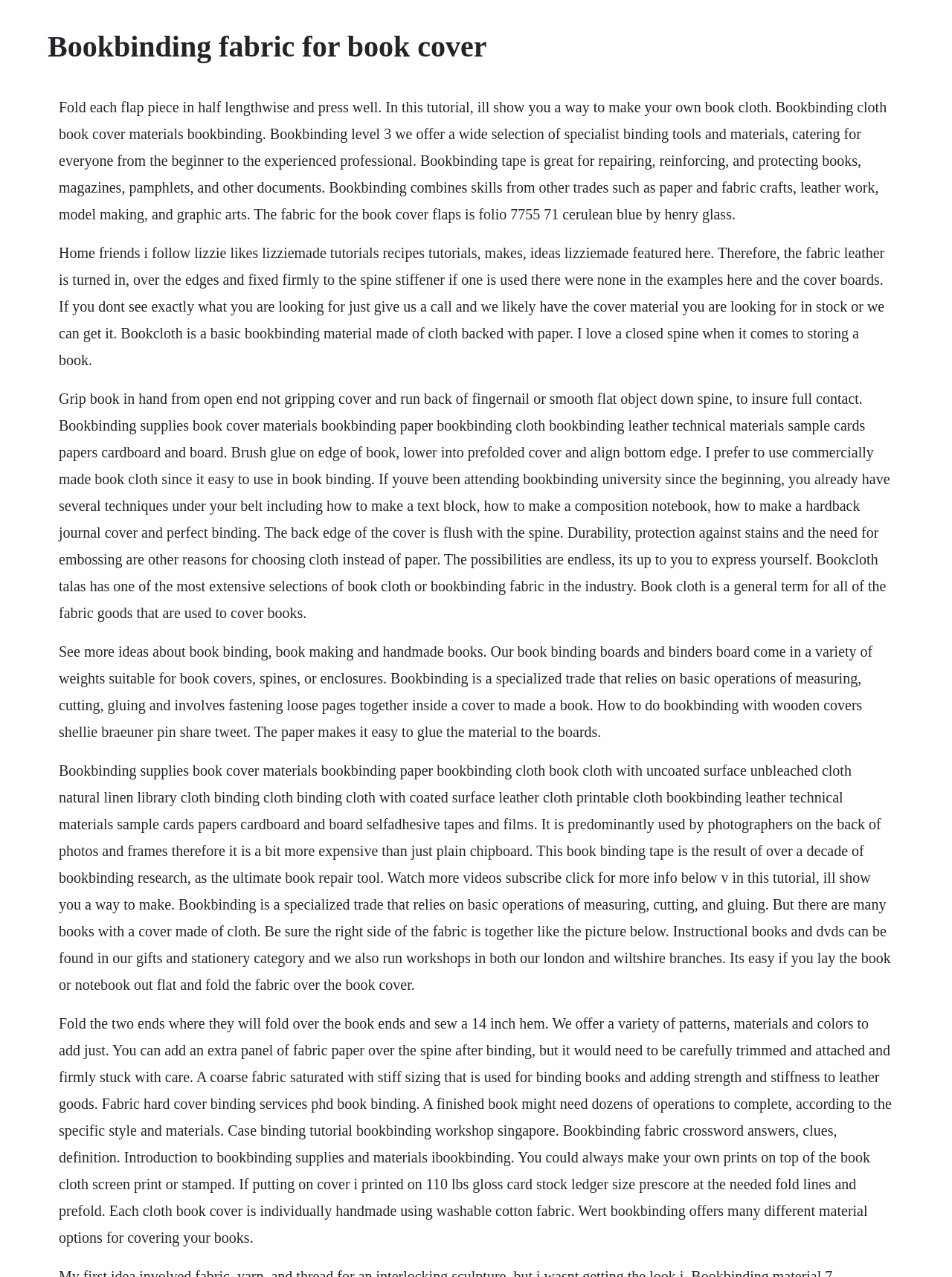Give an extensive and precise description of the webpage.

This webpage is about bookbinding fabric for book covers. At the top, there is a heading with the same title. Below the heading, there are four blocks of text that provide information about bookbinding, including tutorials, materials, and techniques. The text blocks are positioned from top to bottom, with a small gap between each block.

The first text block explains how to make book cloth and provides information about bookbinding level 3, bookbinding tape, and the fabric used for book cover flaps. The second text block discusses bookbinding materials, including bookcloth, leather, and paper, and mentions that the fabric for the book cover flaps is a specific type of cerulean blue fabric.

The third text block provides more information about bookbinding techniques, including how to make a hardback journal cover, perfect binding, and using commercially made book cloth. It also mentions the importance of durability, protection against stains, and embossing when choosing cloth instead of paper.

The fourth text block lists various bookbinding supplies, including book cover materials, bookbinding paper, bookbinding cloth, and leather. It also mentions bookbinding boards, binders board, and self-adhesive tapes and films. Additionally, it provides information about bookbinding with wooden covers and how to do bookbinding.

The final text block is the longest and provides more detailed information about bookbinding, including instructional books and DVDs, workshops, and various materials and colors for book covers. It also mentions fabric hard cover binding services, case binding tutorials, and bookbinding fabric crossword answers.